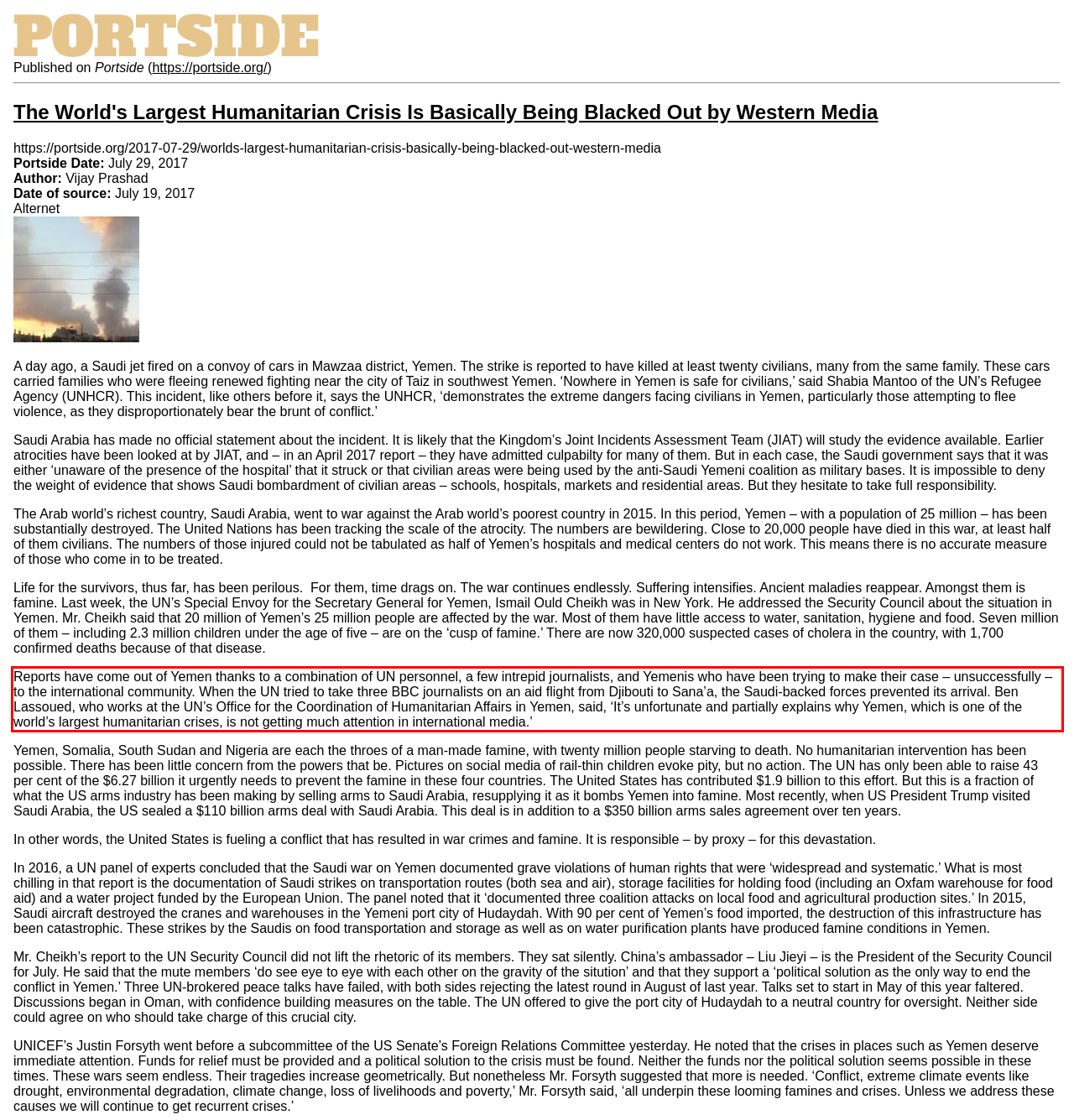Analyze the webpage screenshot and use OCR to recognize the text content in the red bounding box.

Reports have come out of Yemen thanks to a combination of UN personnel, a few intrepid journalists, and Yemenis who have been trying to make their case – unsuccessfully – to the international community. When the UN tried to take three BBC journalists on an aid flight from Djibouti to Sana’a, the Saudi-backed forces prevented its arrival. Ben Lassoued, who works at the UN’s Office for the Coordination of Humanitarian Affairs in Yemen, said, ‘It’s unfortunate and partially explains why Yemen, which is one of the world’s largest humanitarian crises, is not getting much attention in international media.’